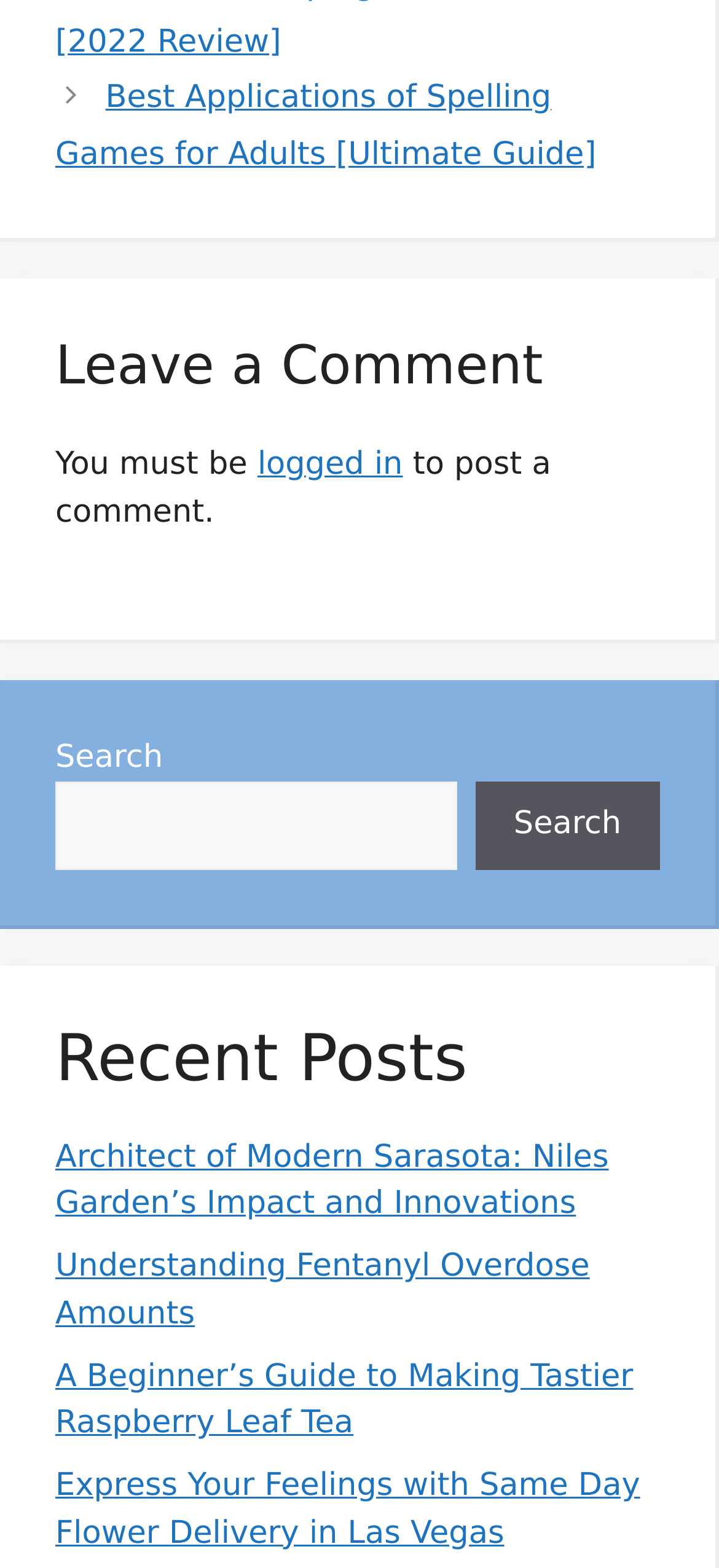Respond with a single word or short phrase to the following question: 
How many recent posts are displayed on the webpage?

4